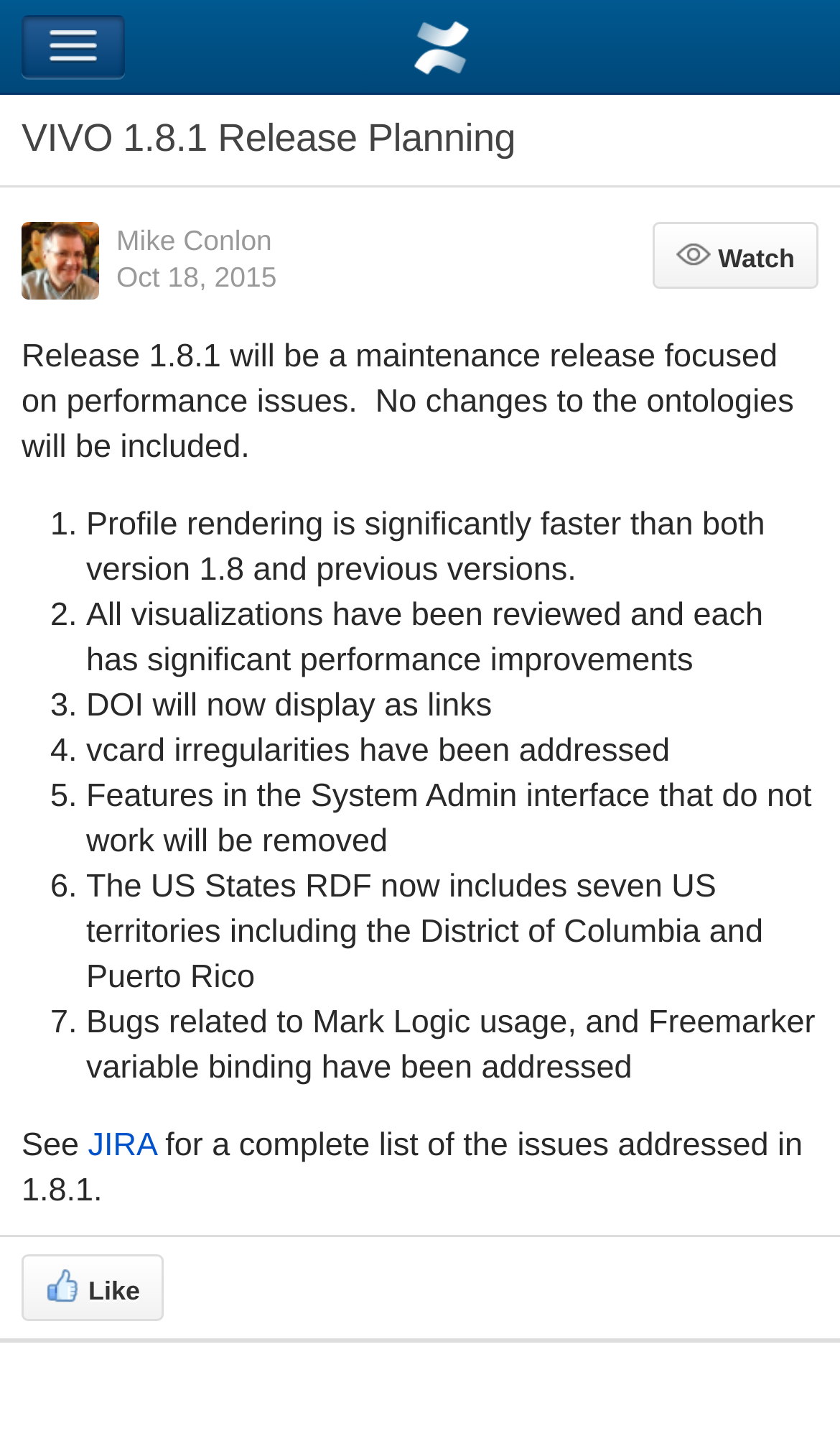Determine the bounding box coordinates for the UI element described. Format the coordinates as (top-left x, top-left y, bottom-right x, bottom-right y) and ensure all values are between 0 and 1. Element description: JIRA

[0.105, 0.787, 0.186, 0.812]